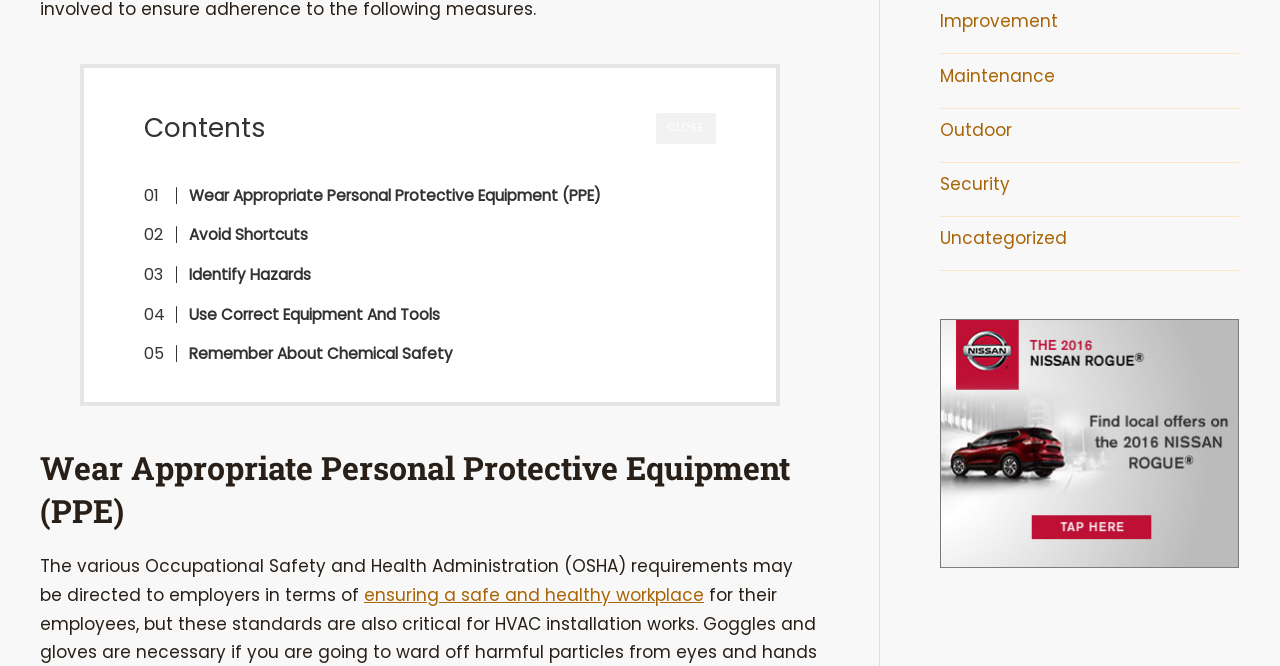Find the bounding box coordinates of the clickable element required to execute the following instruction: "learn about 'Chemical Safety'". Provide the coordinates as four float numbers between 0 and 1, i.e., [left, top, right, bottom].

[0.128, 0.514, 0.354, 0.549]